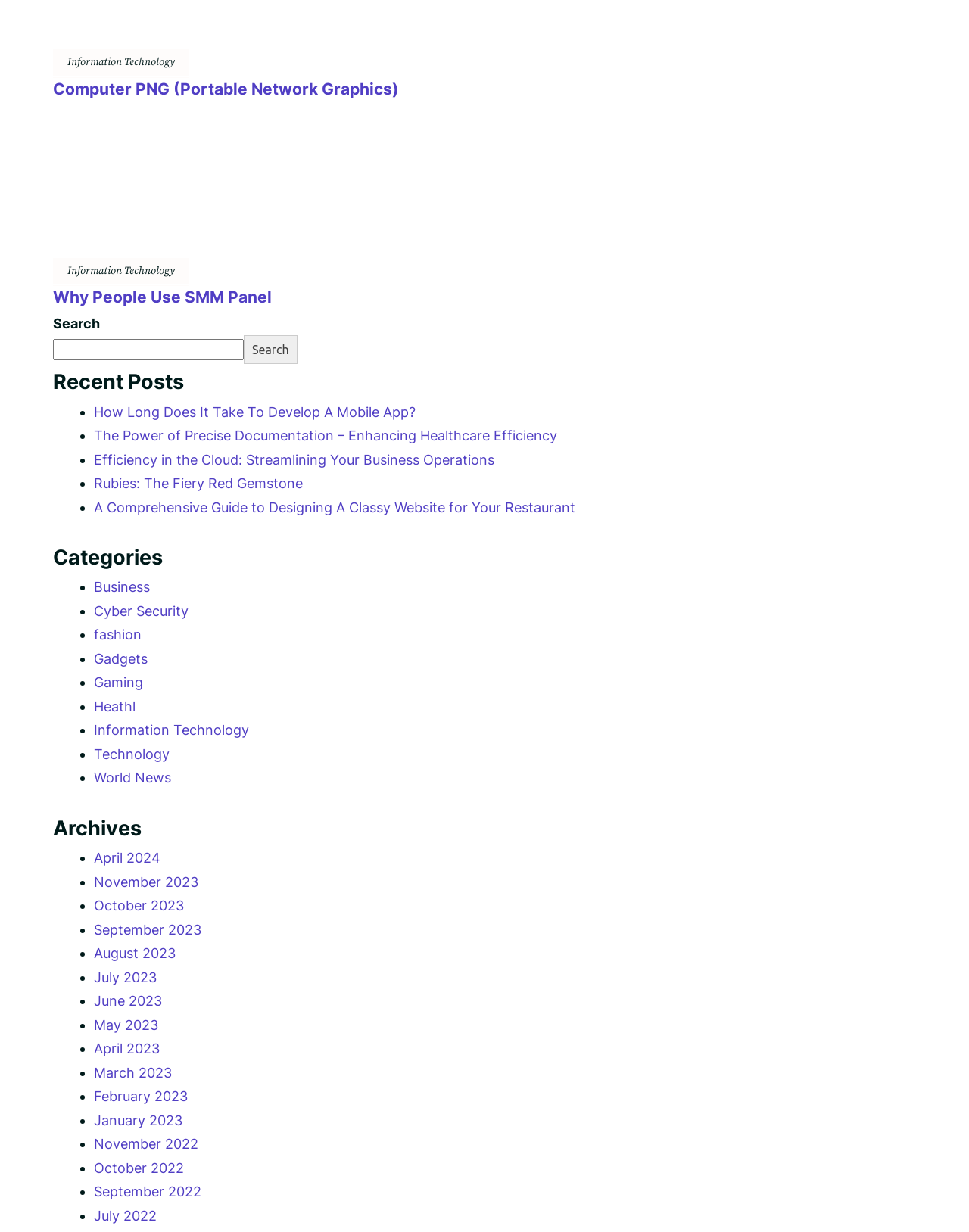Identify the bounding box coordinates of the clickable section necessary to follow the following instruction: "Explore categories". The coordinates should be presented as four float numbers from 0 to 1, i.e., [left, top, right, bottom].

[0.055, 0.438, 0.945, 0.467]